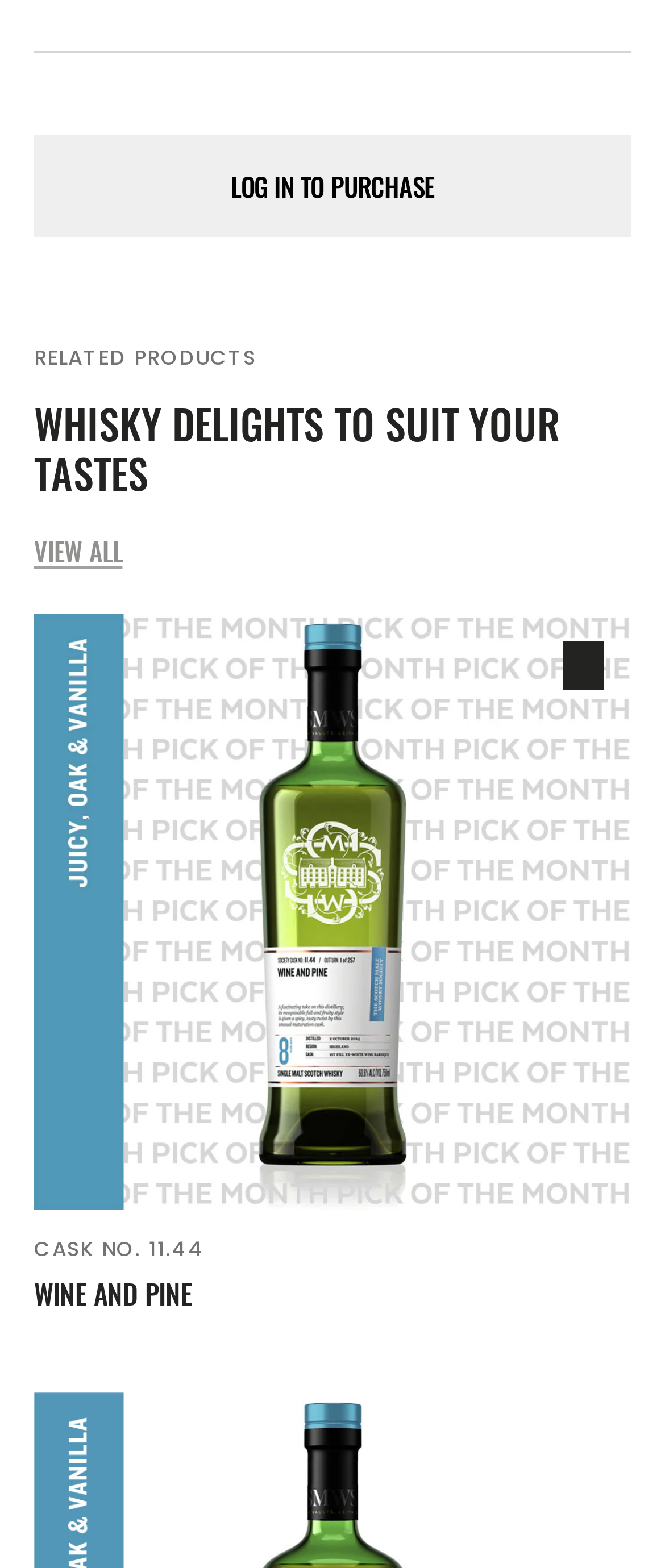What is the category of related products?
Please elaborate on the answer to the question with detailed information.

I found the answer by looking at the heading element 'WHISKY DELIGHTS TO SUIT YOUR TASTES' which is a child of the root element, and it seems to be the category of related products.